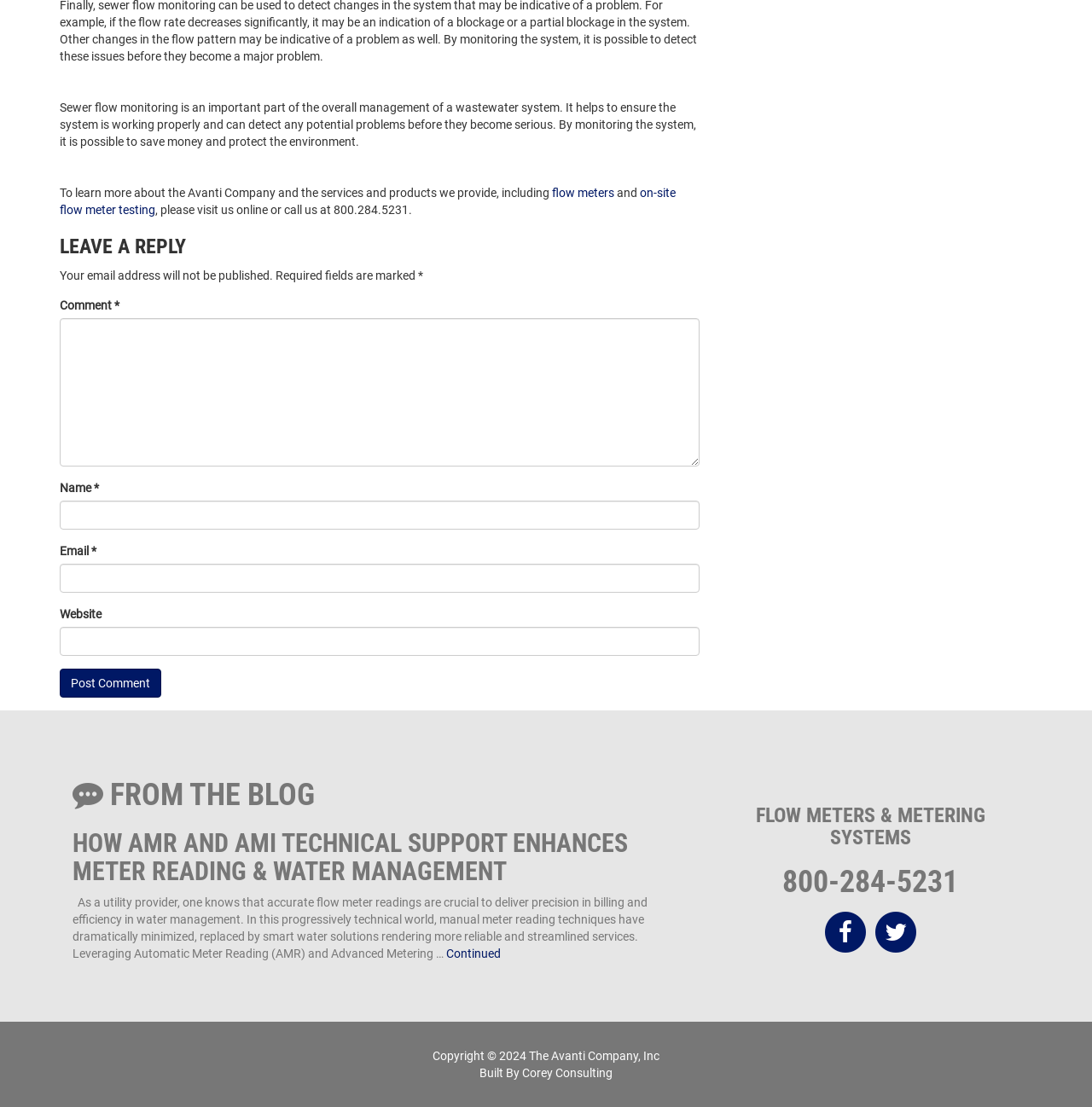Please specify the bounding box coordinates in the format (top-left x, top-left y, bottom-right x, bottom-right y), with all values as floating point numbers between 0 and 1. Identify the bounding box of the UI element described by: parent_node: Email * aria-describedby="email-notes" name="email"

[0.055, 0.509, 0.641, 0.535]